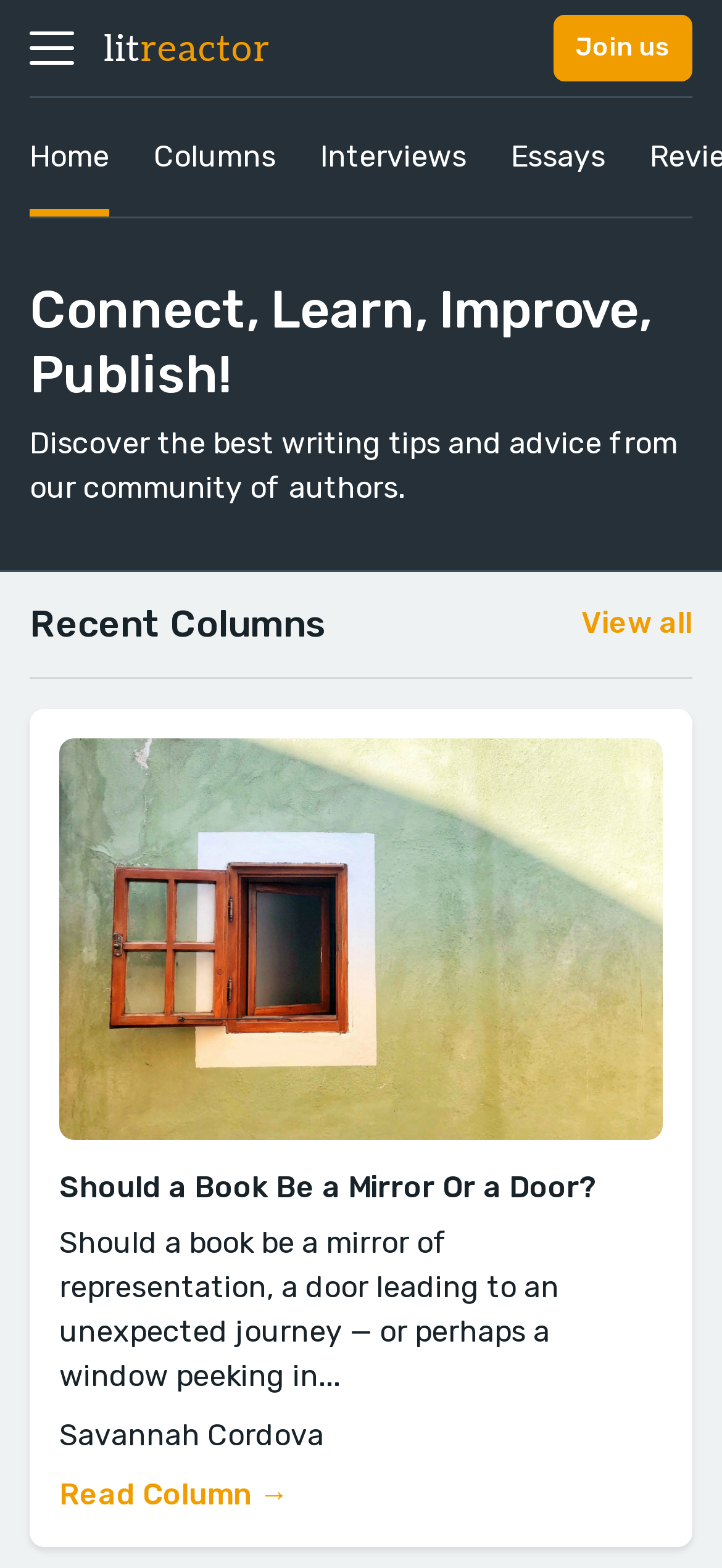Bounding box coordinates must be specified in the format (top-left x, top-left y, bottom-right x, bottom-right y). All values should be floating point numbers between 0 and 1. What are the bounding box coordinates of the UI element described as: Read Column →

[0.082, 0.942, 0.4, 0.965]